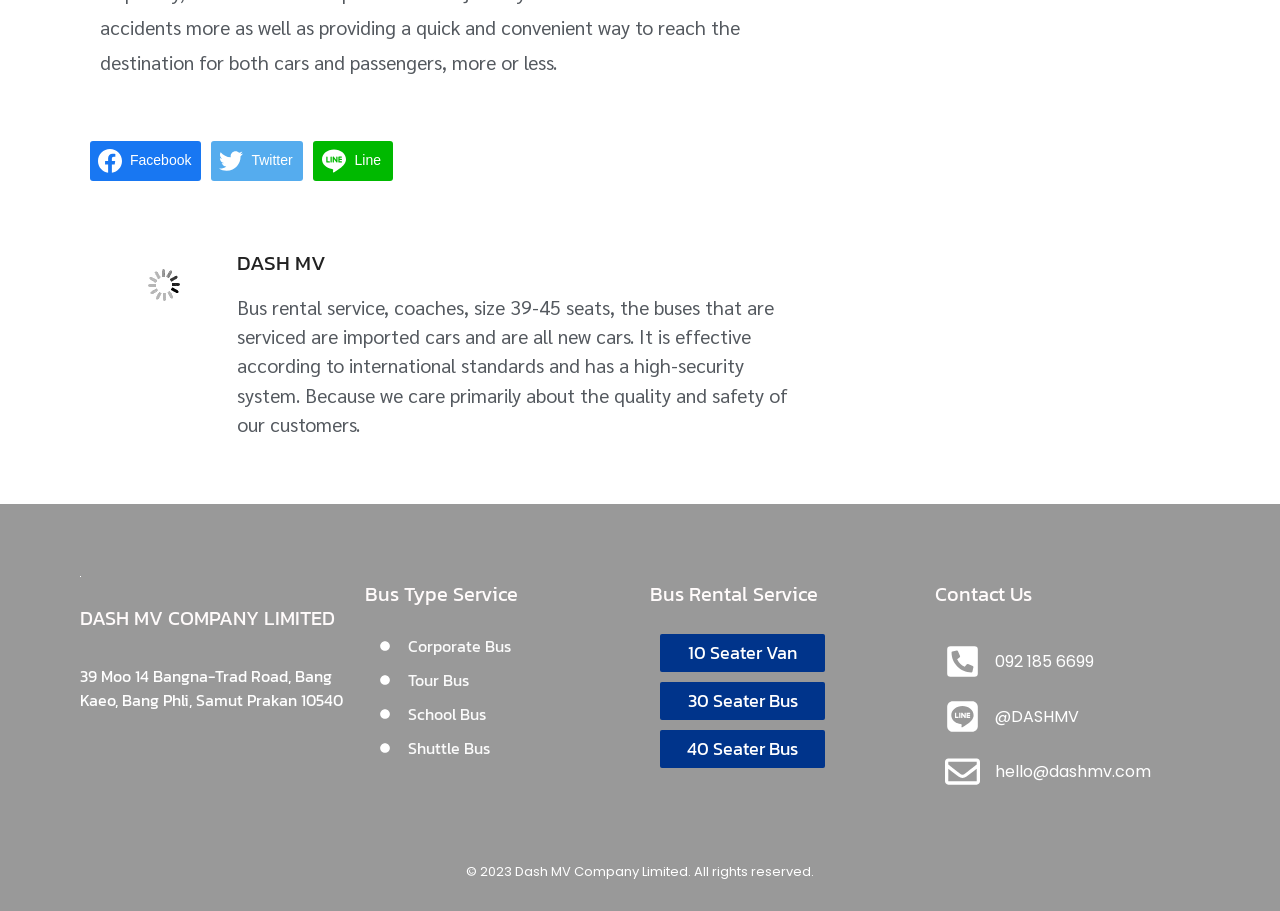Calculate the bounding box coordinates for the UI element based on the following description: "30 Seater Bus". Ensure the coordinates are four float numbers between 0 and 1, i.e., [left, top, right, bottom].

[0.516, 0.749, 0.645, 0.79]